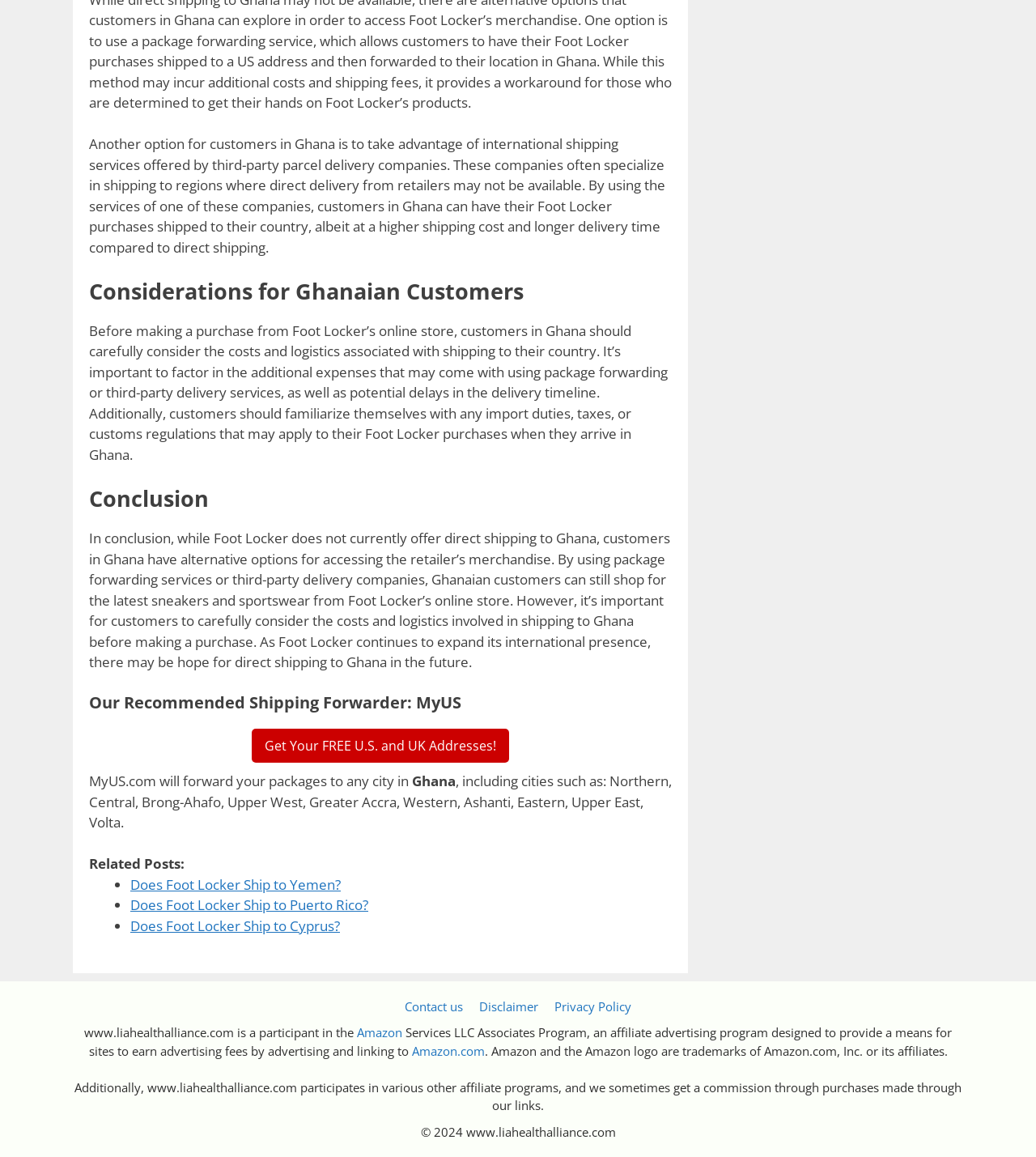Indicate the bounding box coordinates of the element that must be clicked to execute the instruction: "View Privacy Policy". The coordinates should be given as four float numbers between 0 and 1, i.e., [left, top, right, bottom].

[0.535, 0.863, 0.609, 0.877]